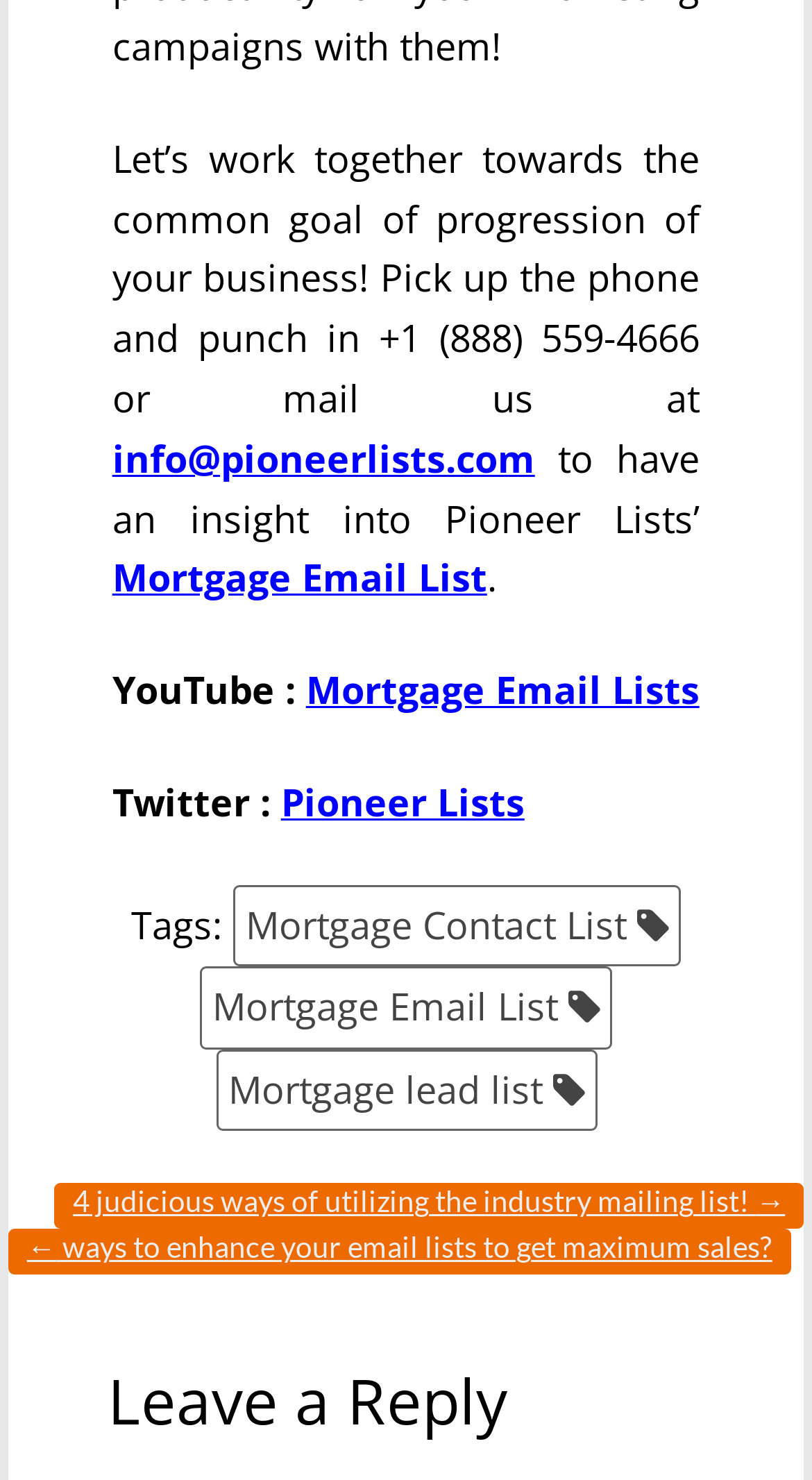What is the email address to contact Pioneer Lists?
Can you offer a detailed and complete answer to this question?

The email address can be found in the link element next to the static text element at the top of the webpage, which says 'info@pioneerlists.com'.